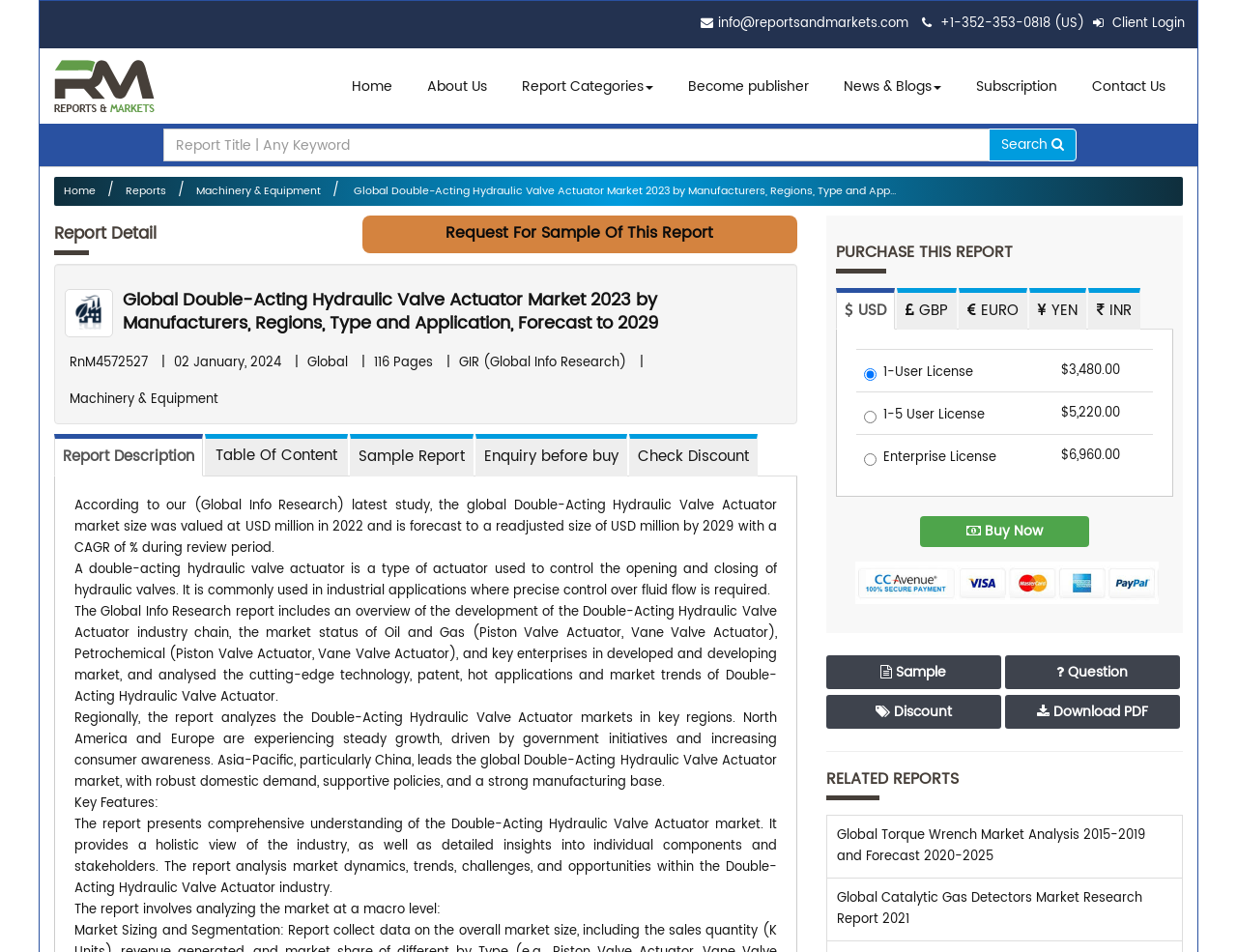Pinpoint the bounding box coordinates of the area that must be clicked to complete this instruction: "Search for a report".

[0.132, 0.135, 0.8, 0.17]